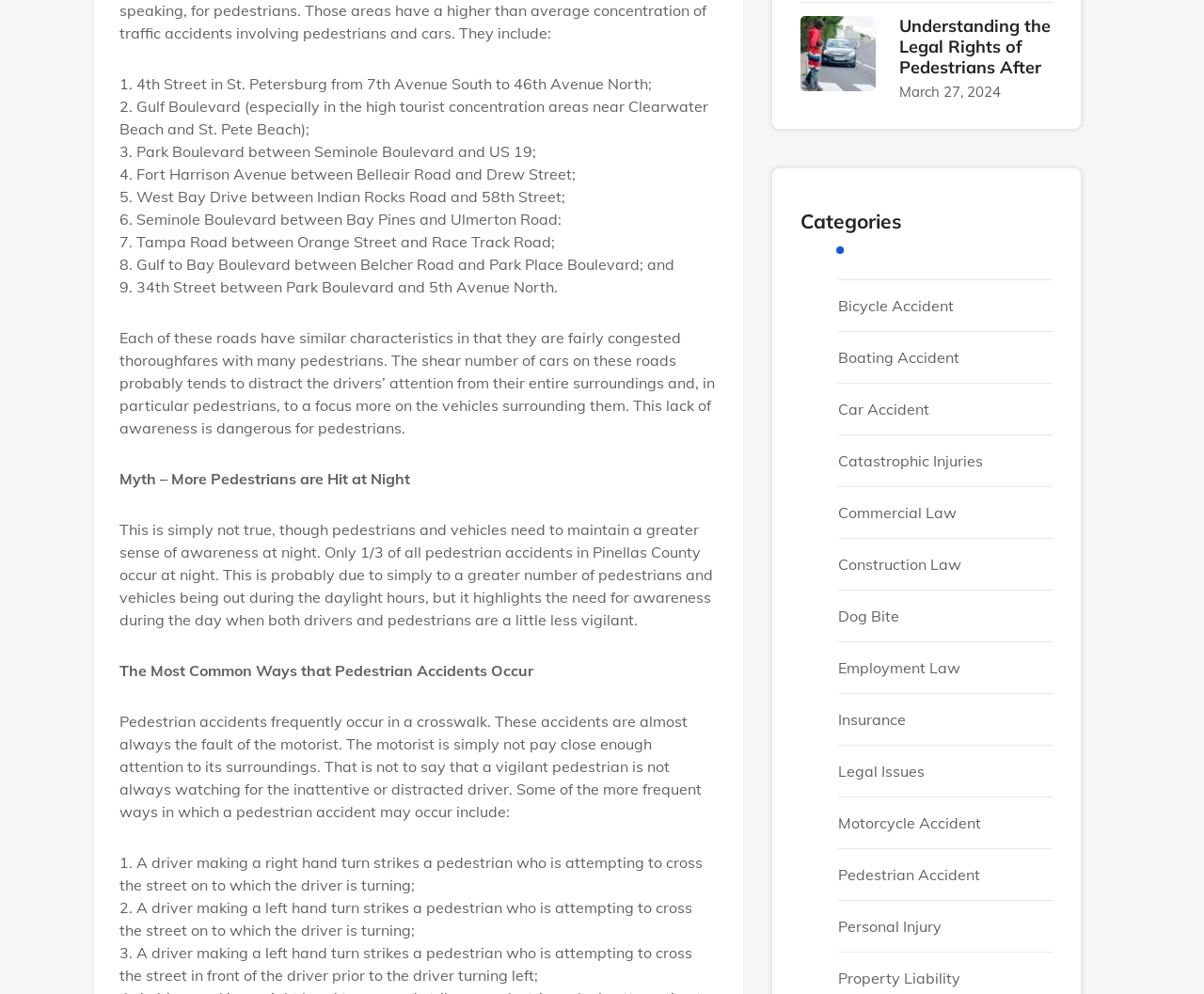How many ways are listed for pedestrian accidents to occur?
Answer the question with a single word or phrase derived from the image.

3